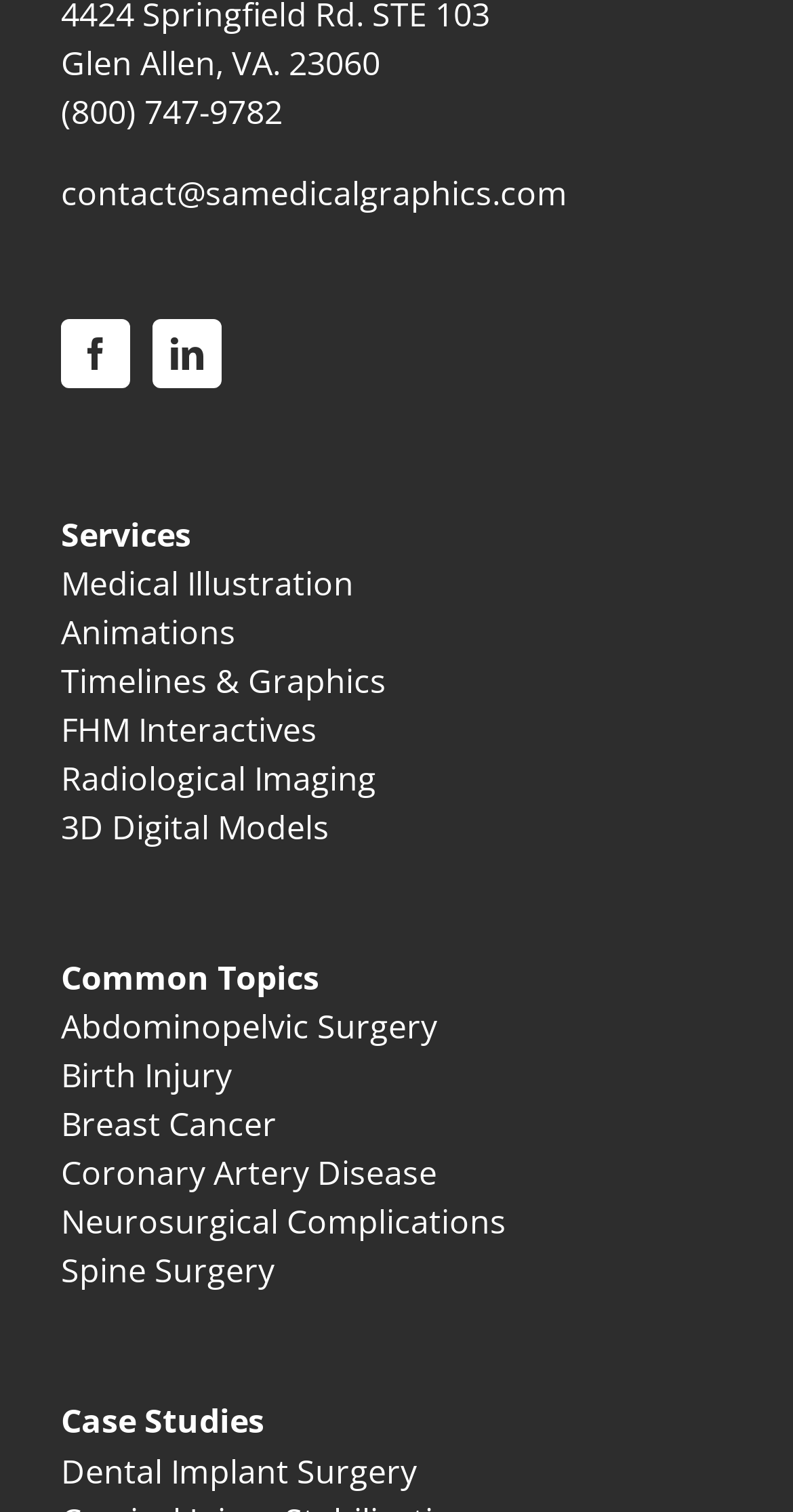What is the second common topic?
Look at the image and respond with a one-word or short phrase answer.

Birth Injury